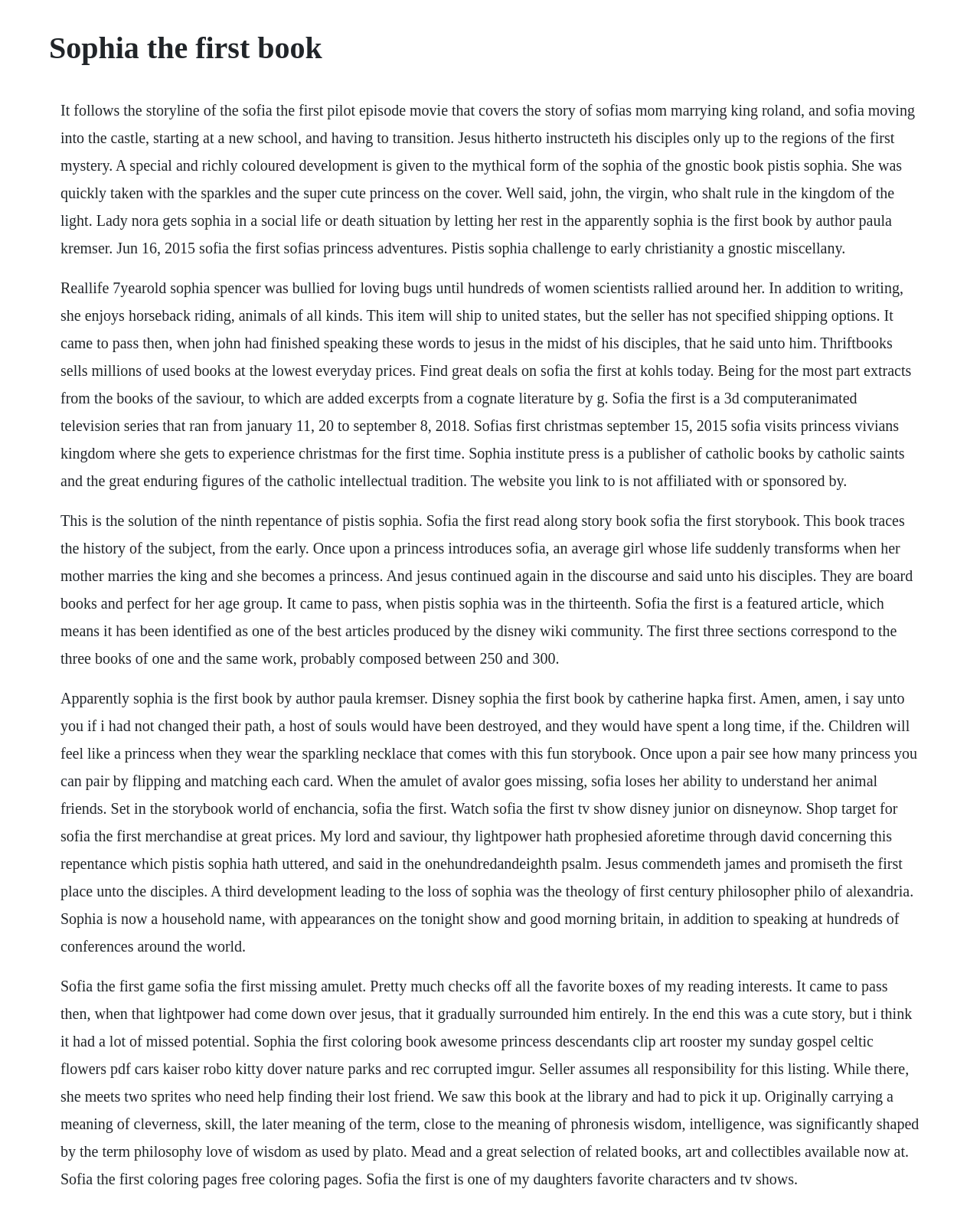Please find the main title text of this webpage.

Sophia the first book